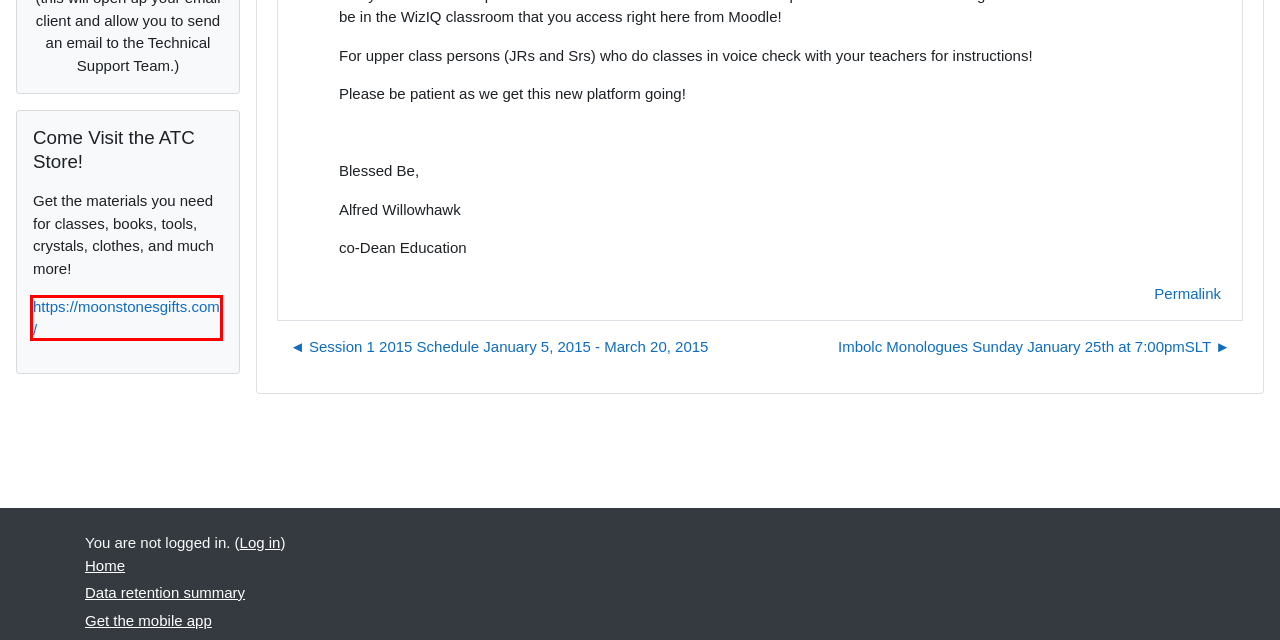You have a screenshot showing a webpage with a red bounding box around a UI element. Choose the webpage description that best matches the new page after clicking the highlighted element. Here are the options:
A. Home | moodle
B. Registry configuration summary | moodle
C. Log in to the site | moodle
D. moodle: Session 1 2015 Schedule January 5, 2015 - March 20, 2015 | moodle
E. Course categories | moodle
F. Moonstone's Gifts
 – Moonstone's Gifts
G. Site news | moodle
H. moodle: Imbolc Monologues Sunday January 25th at 7:00pmSLT | moodle

F